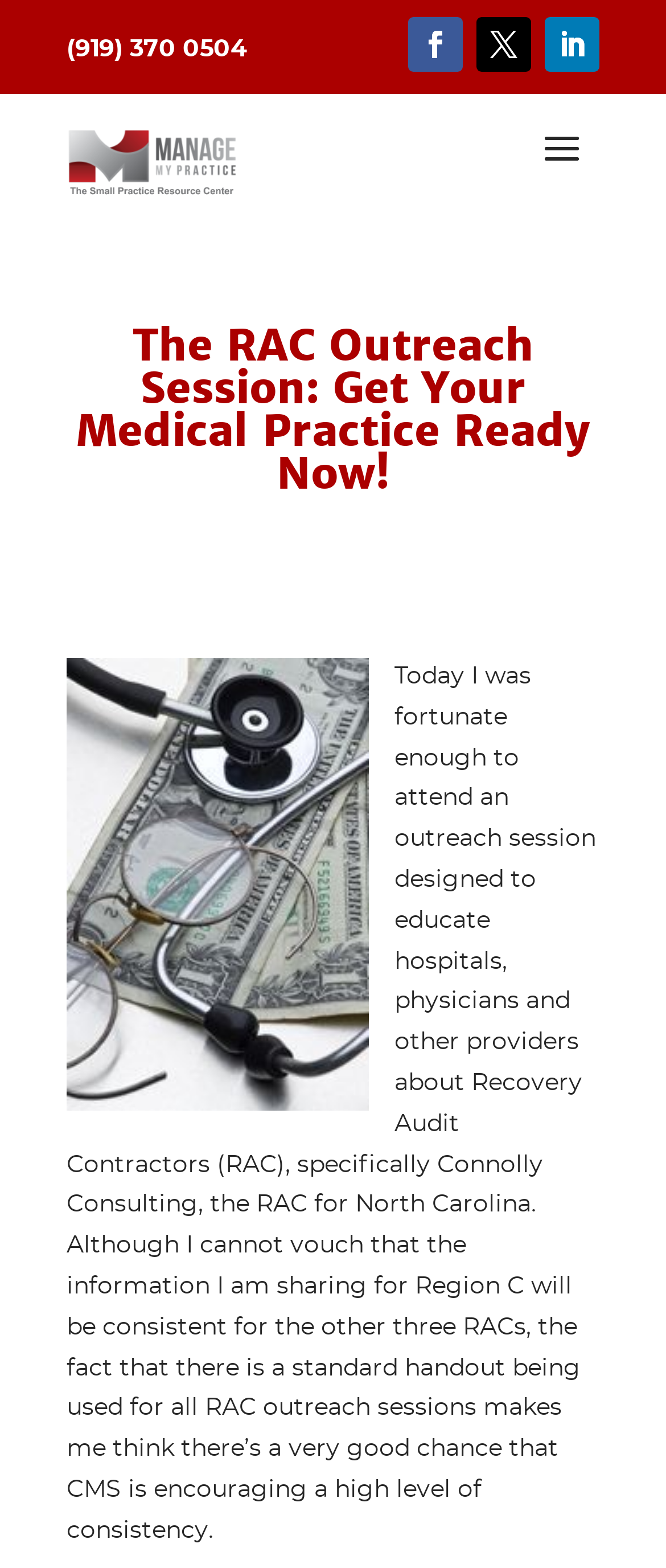What is the name of the logo on the webpage?
We need a detailed and meticulous answer to the question.

I found the logo by looking at the image element with the bounding box coordinates [0.1, 0.081, 0.356, 0.126], which has a corresponding link element with the text 'Manage My Practice Logo'.